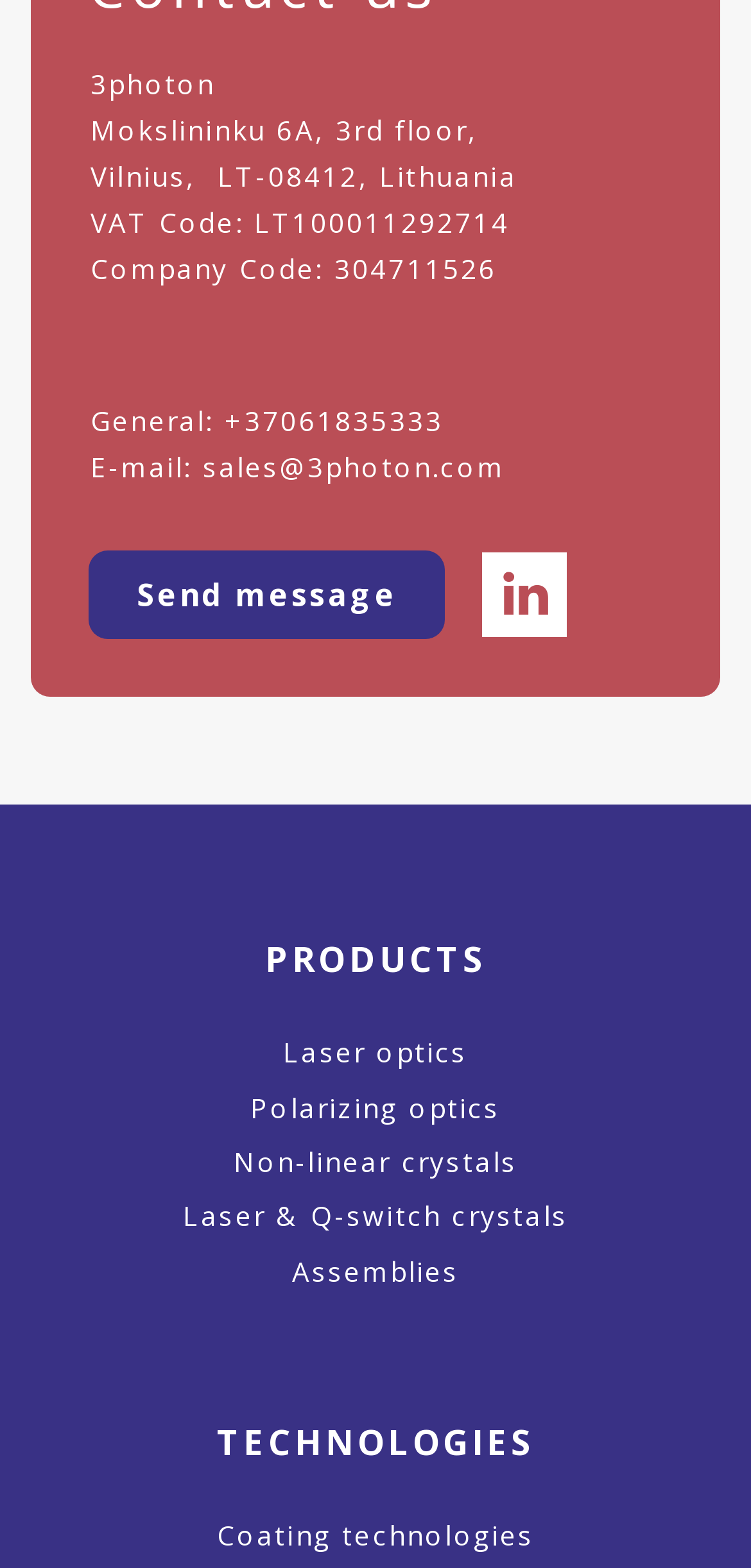Answer in one word or a short phrase: 
How many product categories are there?

6